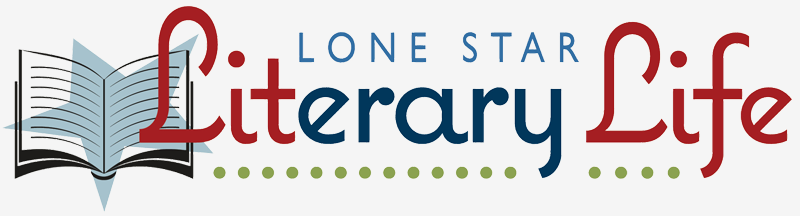Generate a detailed caption for the image.

The image features the logo of "Lone Star Literary Life," which prominently displays the publication's name with a visually engaging design. The logo showcases an opened book, symbolizing literature and storytelling, with stylized text that reads "Lone Star" in blue at the top and "Literary Life" in a vibrant red below. The overall aesthetic includes green dotted embellishments, adding an element of playfulness and creativity. This logo serves as a visual representation of the literary culture and community in Texas, reflecting the publication's focus on books, authors, and literary events.